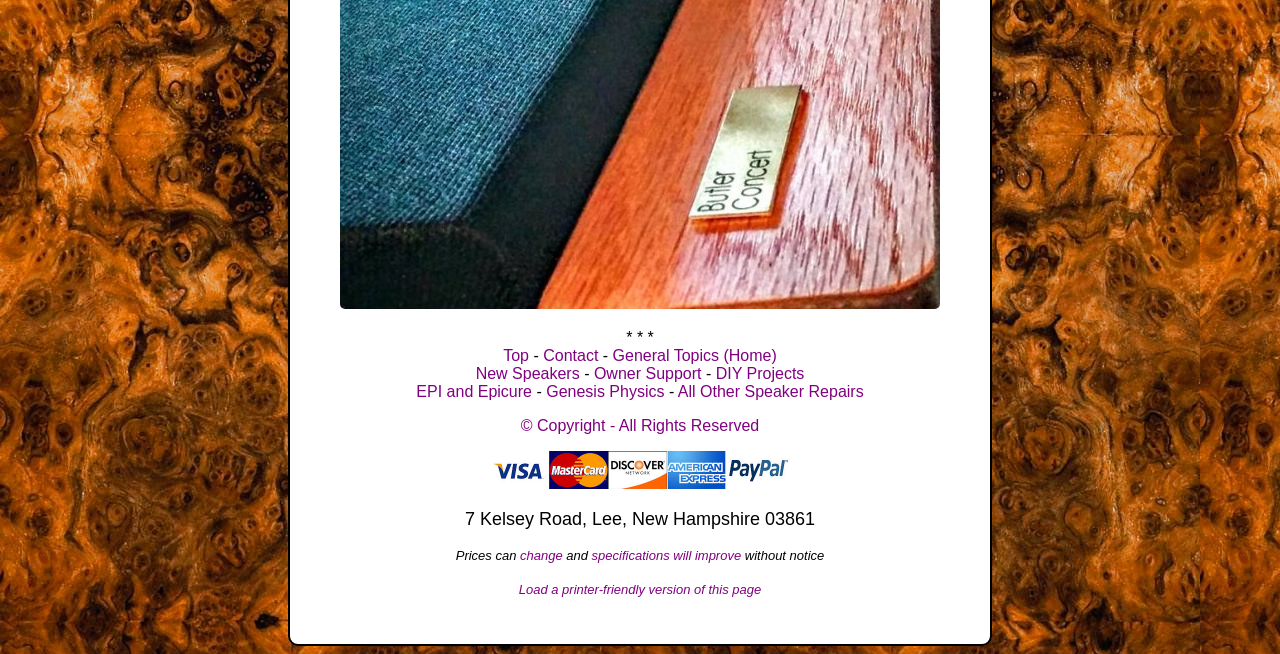Find the bounding box coordinates of the element I should click to carry out the following instruction: "contact us".

[0.424, 0.531, 0.467, 0.557]